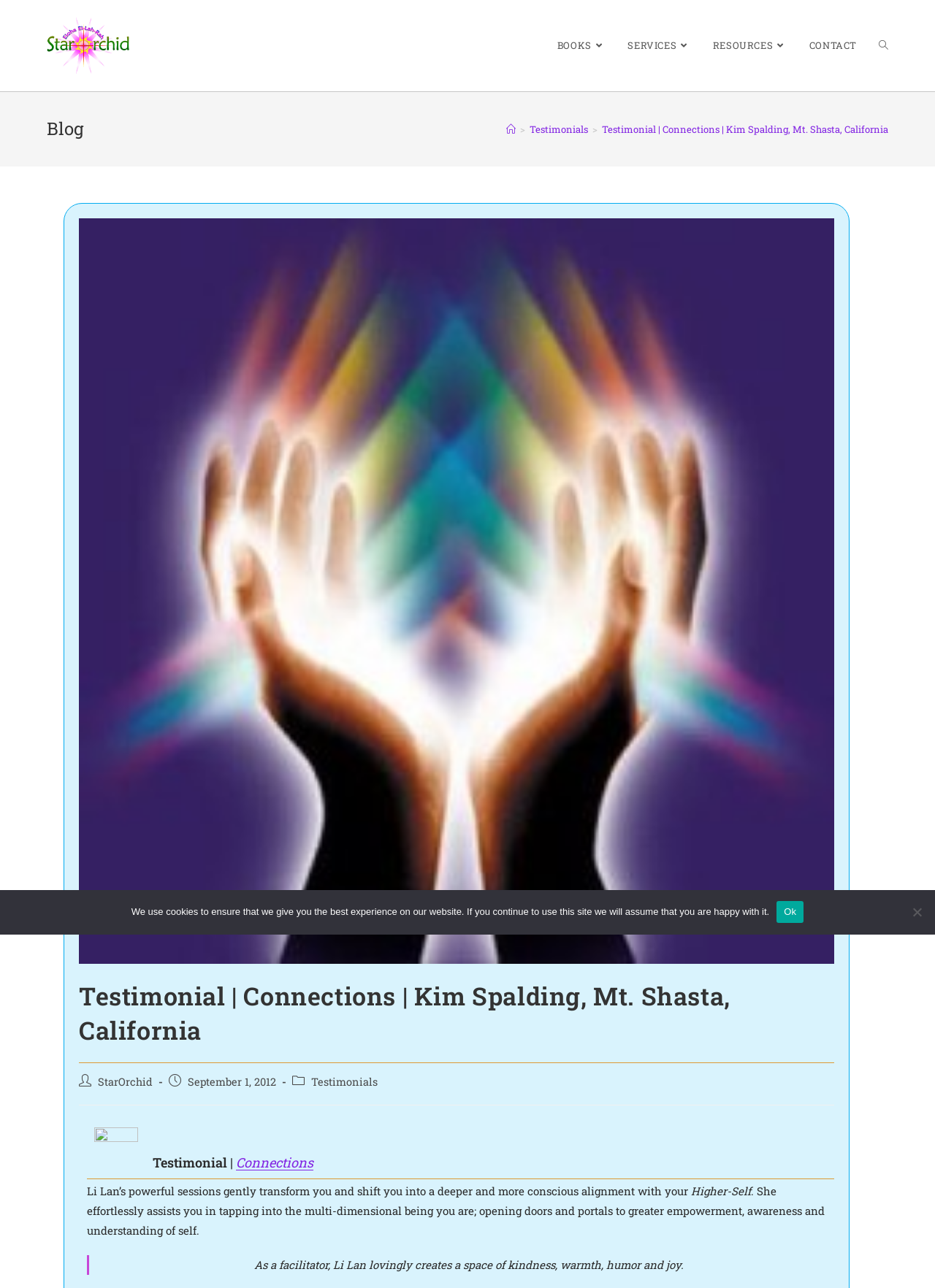What is the location mentioned in the breadcrumb navigation?
Answer the question based on the image using a single word or a brief phrase.

Mt. Shasta, California